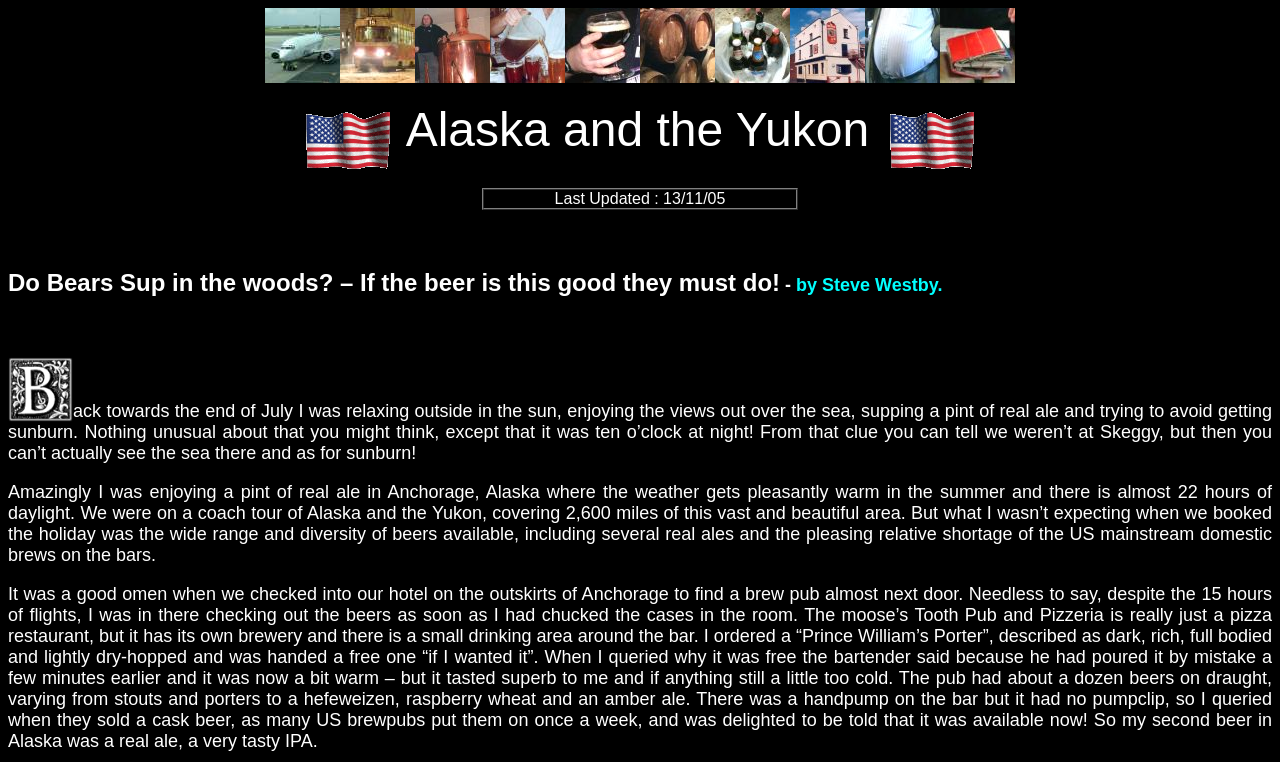Provide a short answer using a single word or phrase for the following question: 
What is the author's name?

Steve Westby